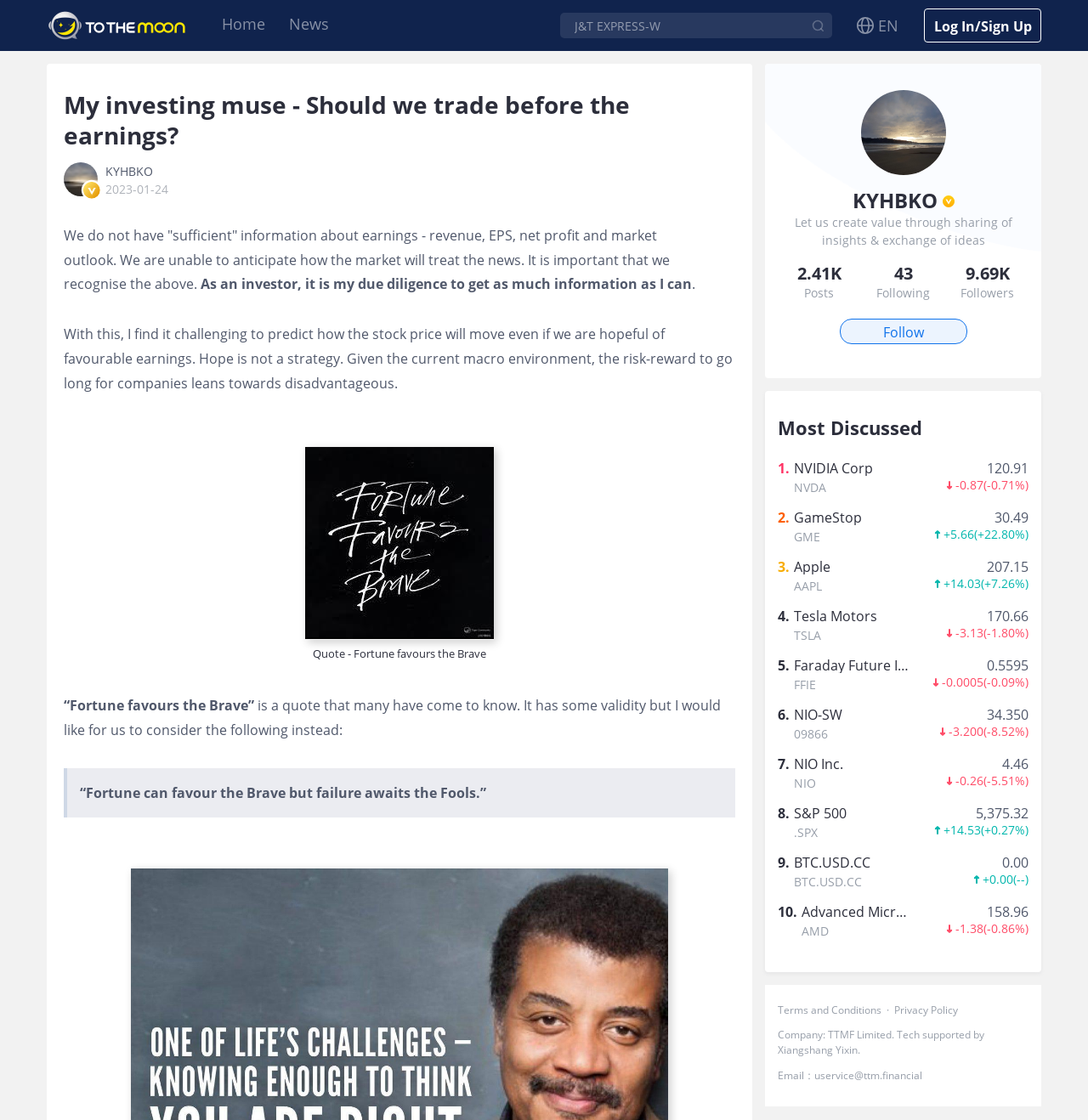Answer the question using only a single word or phrase: 
What is the quote mentioned in the article?

Fortune favours the Brave